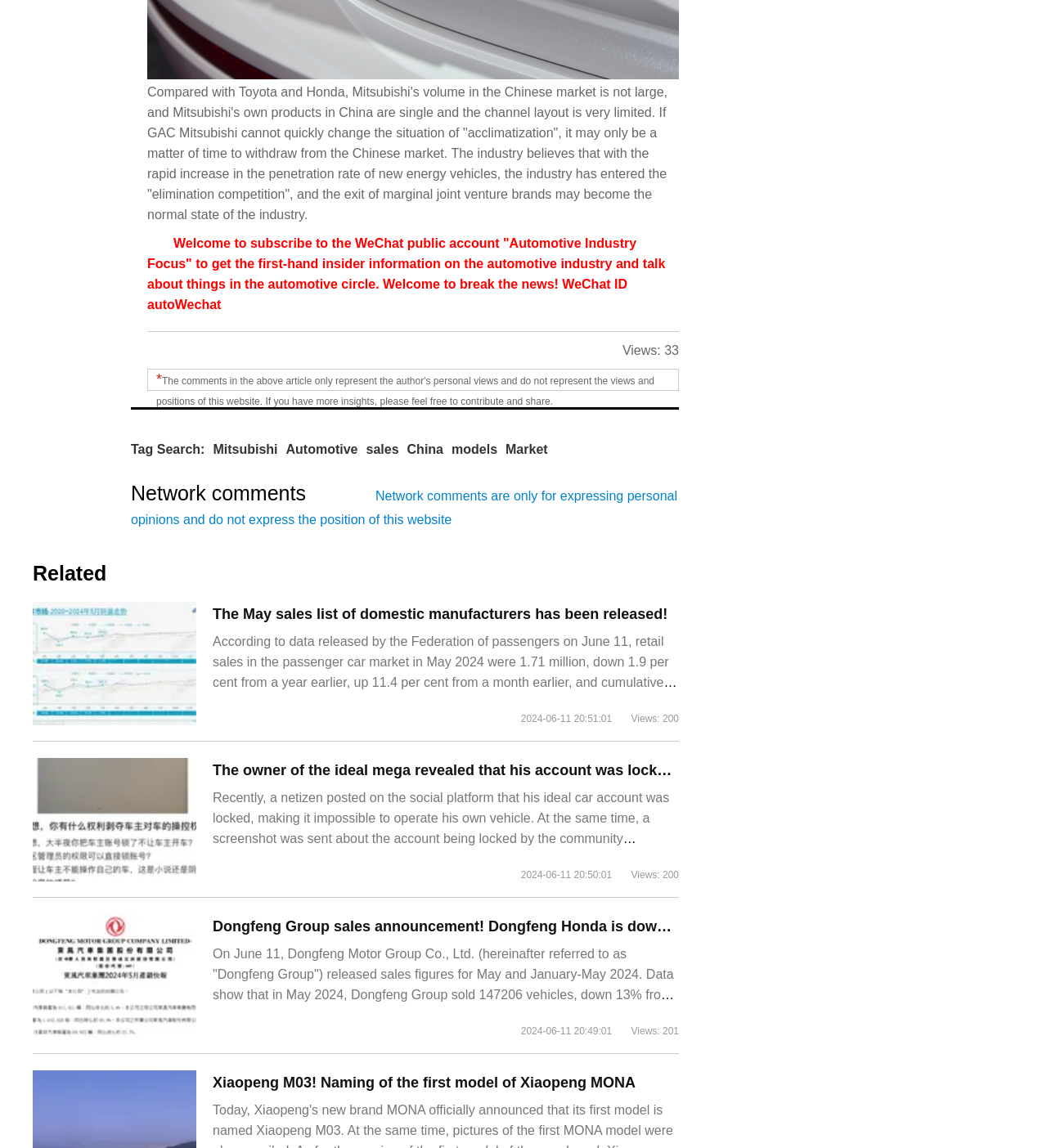Identify the bounding box coordinates of the part that should be clicked to carry out this instruction: "Click on the 'Mitsubishi' tag".

[0.203, 0.386, 0.265, 0.398]